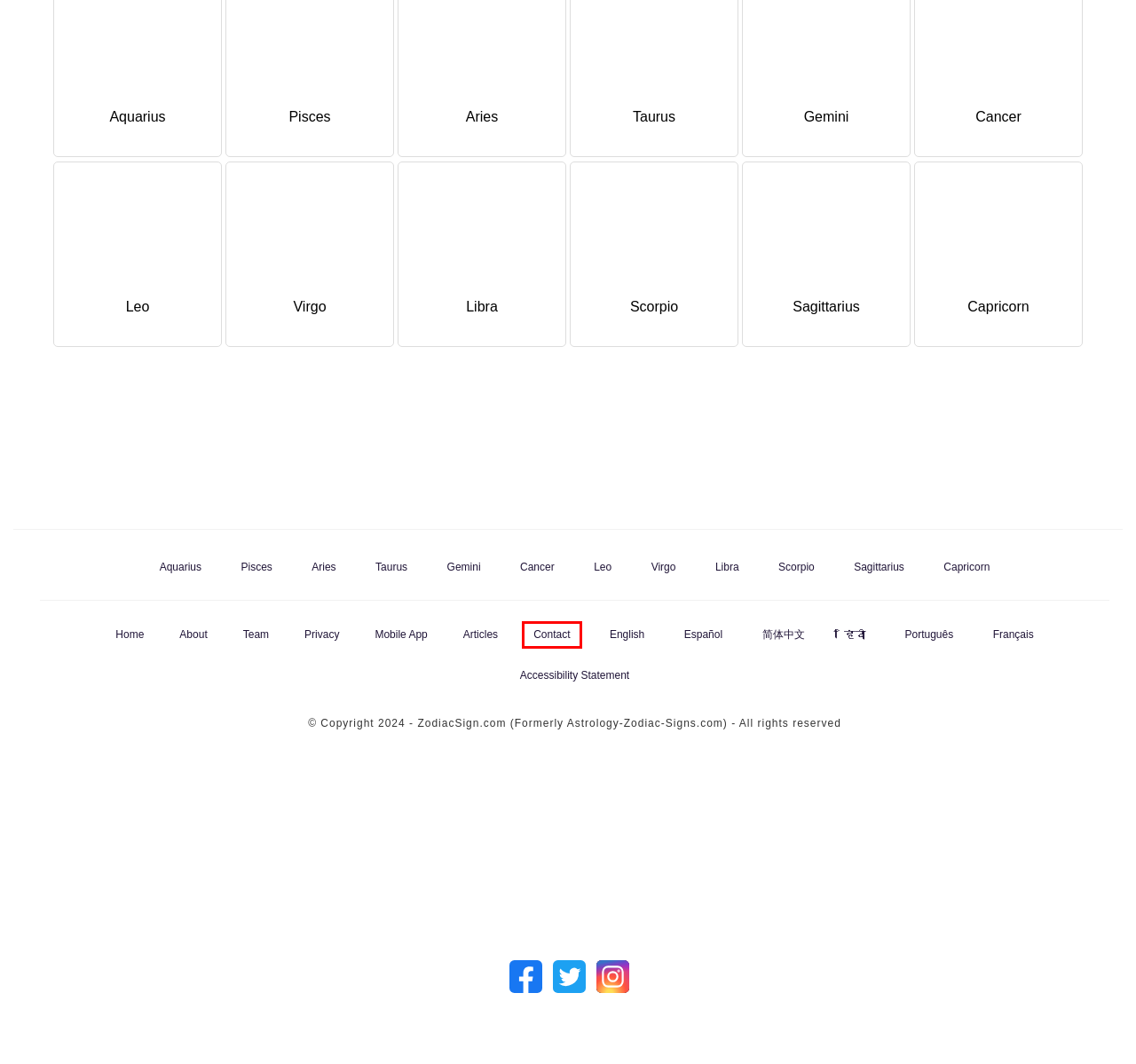Review the webpage screenshot provided, noting the red bounding box around a UI element. Choose the description that best matches the new webpage after clicking the element within the bounding box. The following are the options:
A. Accessibility Statement
B. Scorpio Zodiac Sign: Horoscope, Dates & Personality Traits
C. Leo Zodiac Sign: Horoscope, Dates & Personality Traits
D. Meet Our Team
E. Contact and Feedback
F. Virgo Zodiac Sign: Horoscope, Dates & Personality Traits
G. Libra Zodiac Sign: Horoscope, Dates & Personality Traits
H. Horoscope App For IOS & Android

E